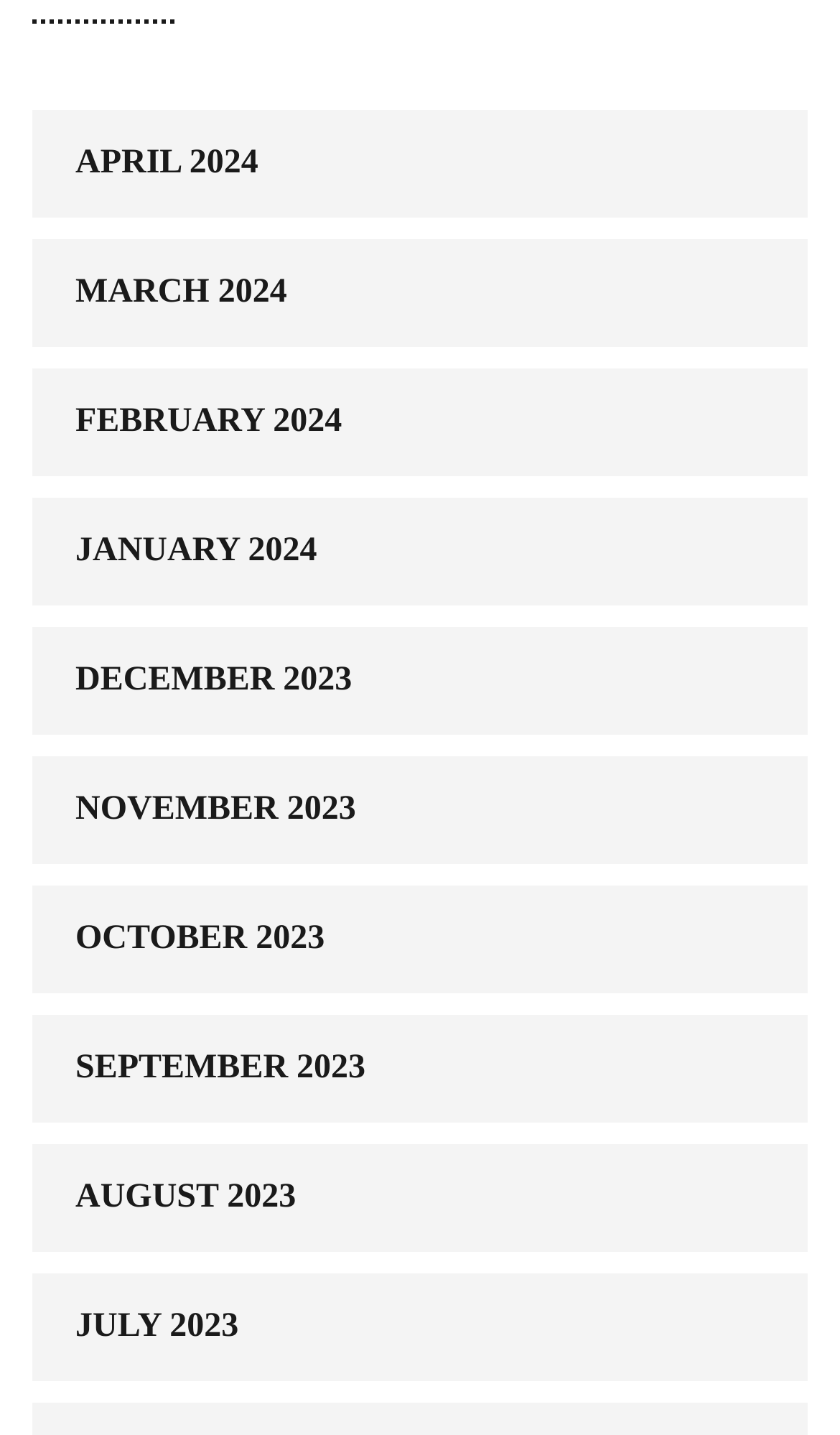Provide a brief response in the form of a single word or phrase:
How many months are listed?

12